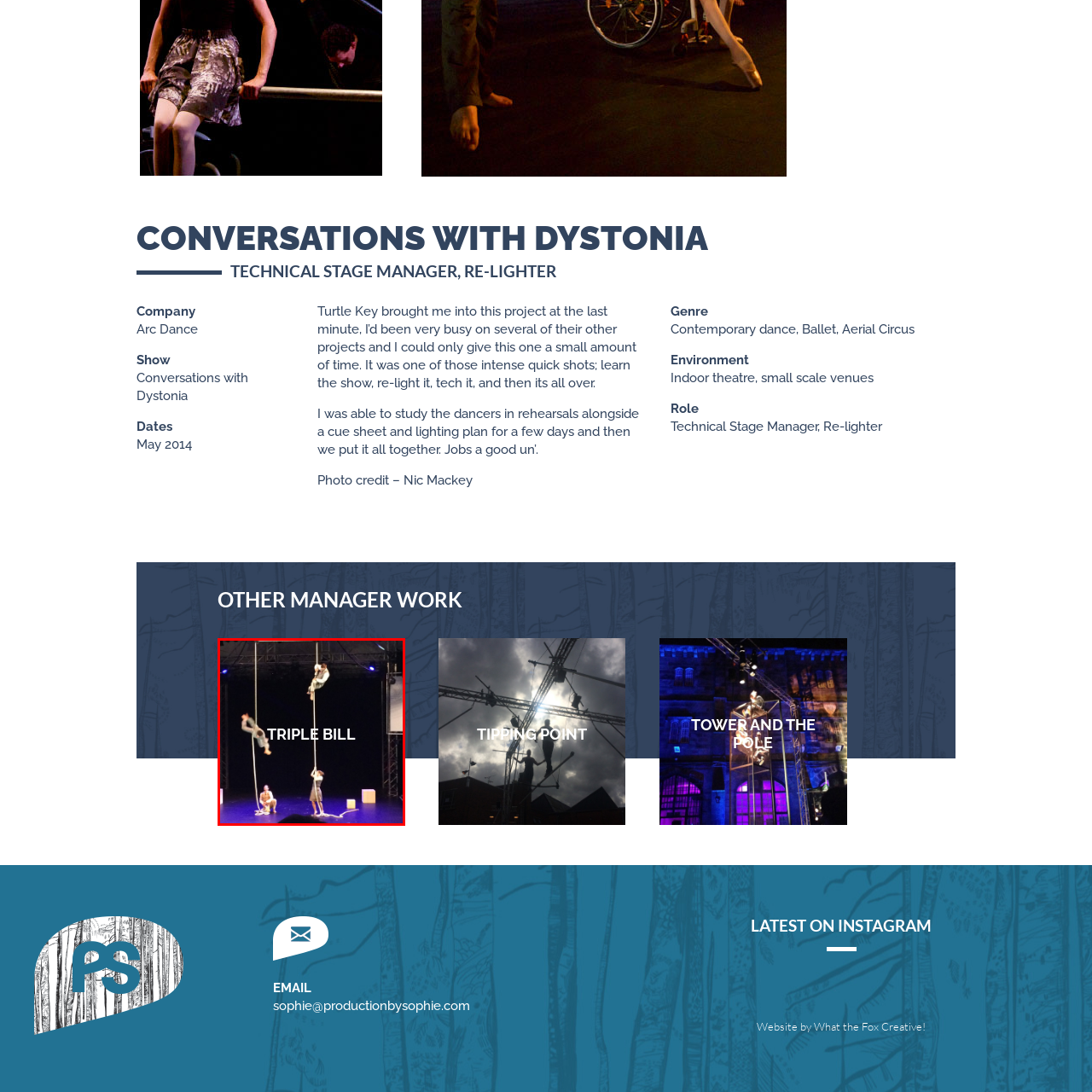What is the name of the performance?
Examine the area marked by the red bounding box and respond with a one-word or short phrase answer.

TRIPLE BILL